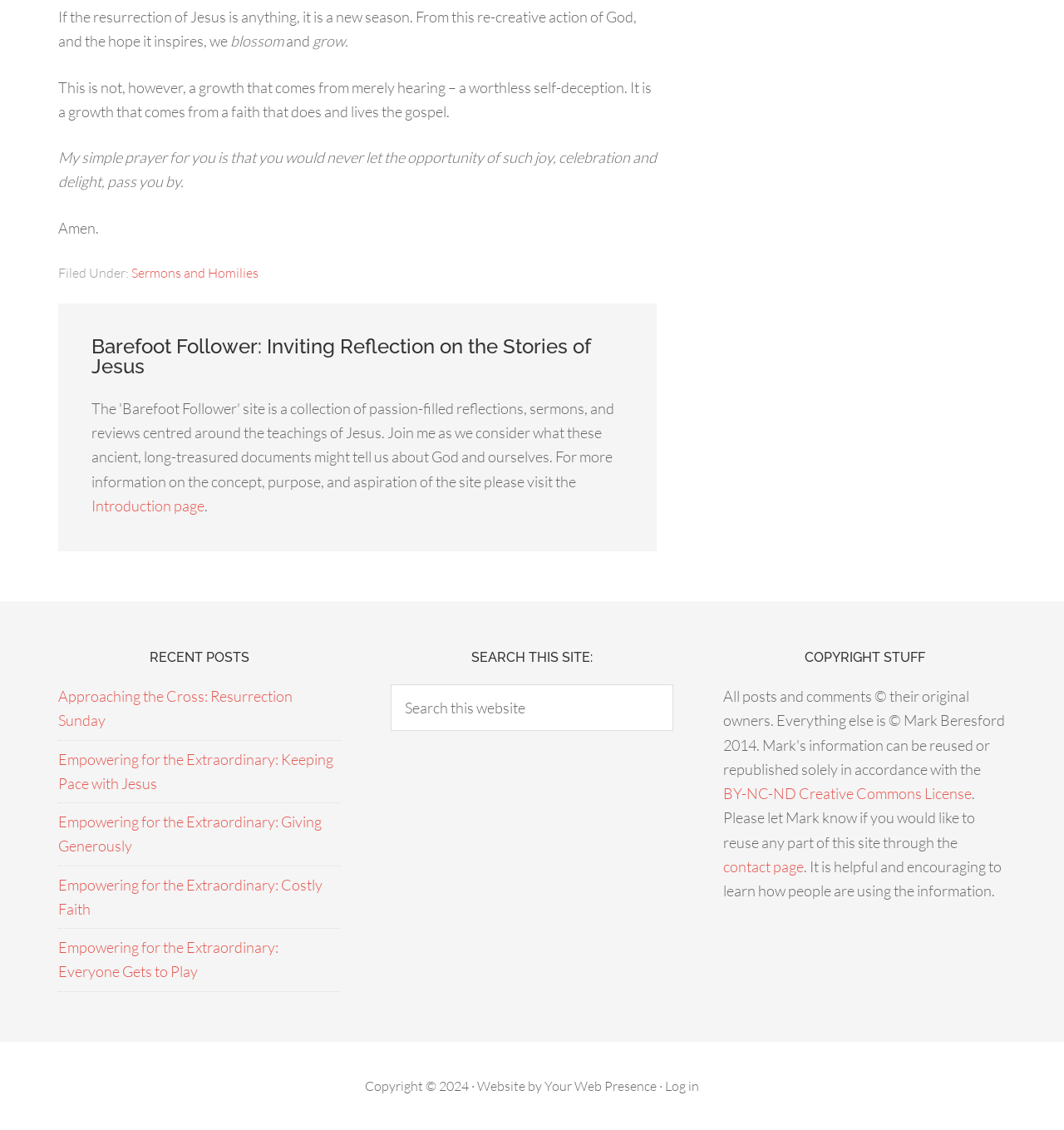For the given element description contact page, determine the bounding box coordinates of the UI element. The coordinates should follow the format (top-left x, top-left y, bottom-right x, bottom-right y) and be within the range of 0 to 1.

[0.68, 0.758, 0.755, 0.775]